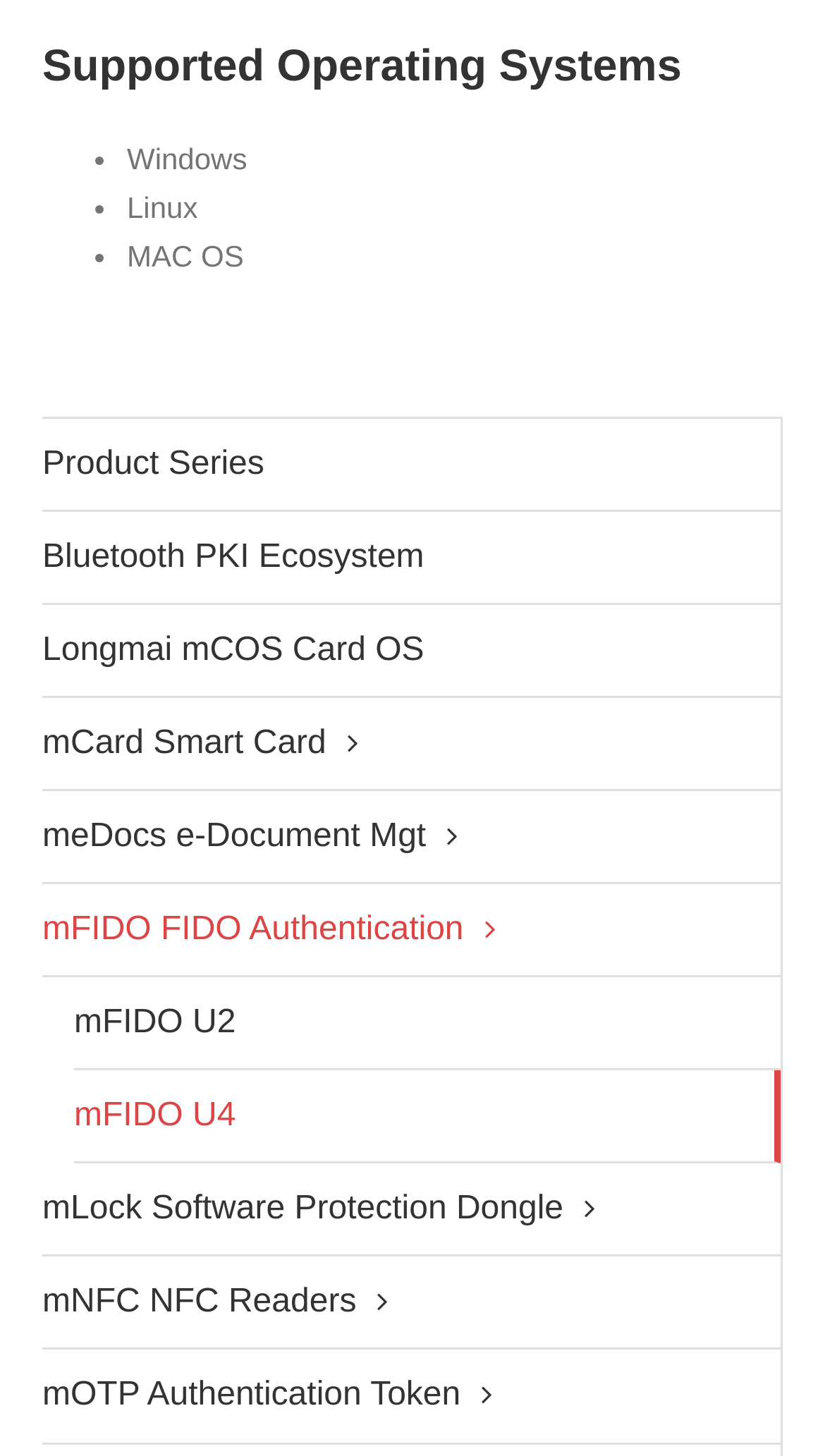From the details in the image, provide a thorough response to the question: What is the last link in the list?

By examining the list of links, we can see that the last link is 'mOTP Authentication Token', which is located at the bottom of the list.